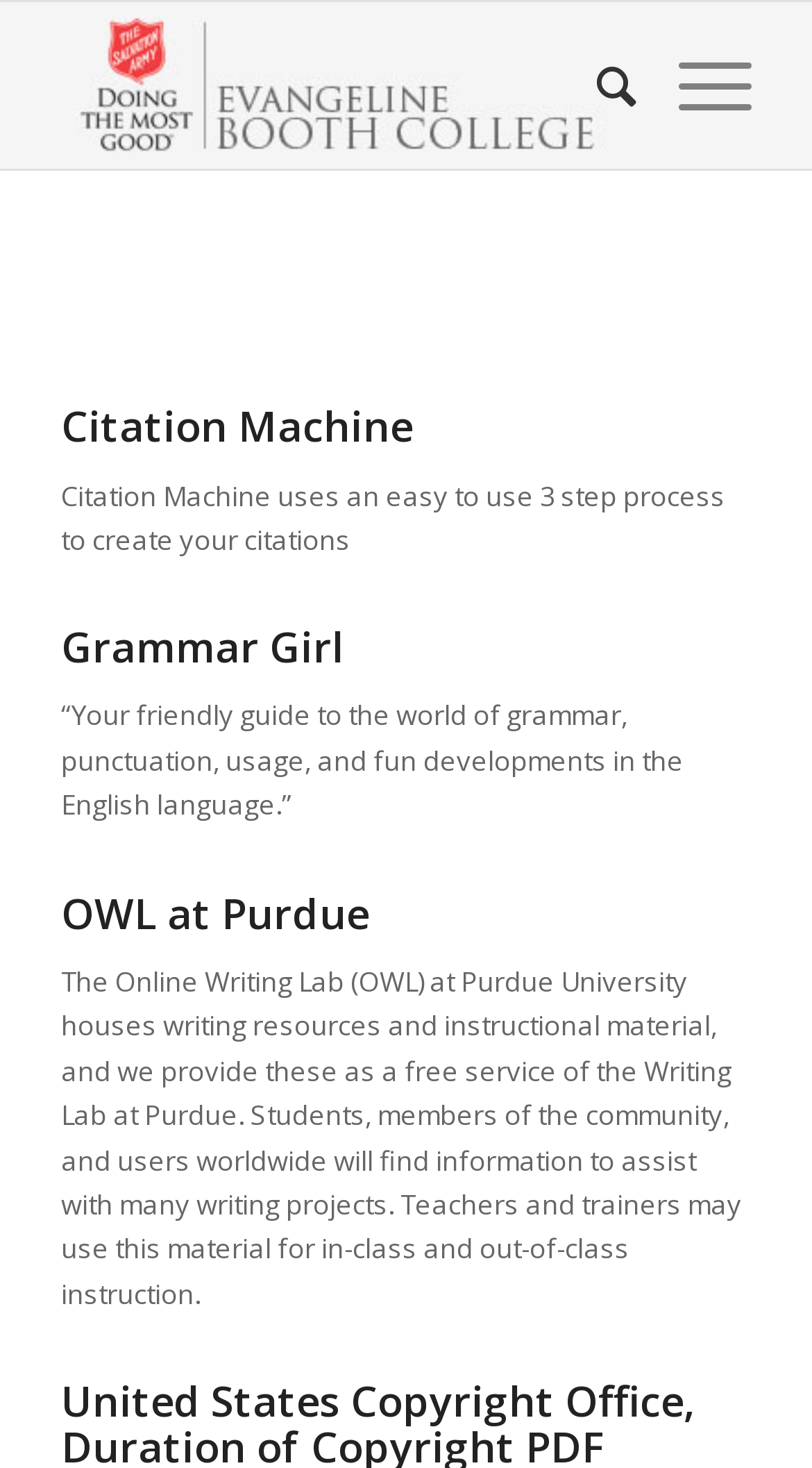How many steps are involved in creating citations with Citation Machine?
Please respond to the question with a detailed and informative answer.

I read the description of Citation Machine, which states that it 'uses an easy to use 3 step process to create your citations'. This suggests that there are 3 steps involved in creating citations with Citation Machine.